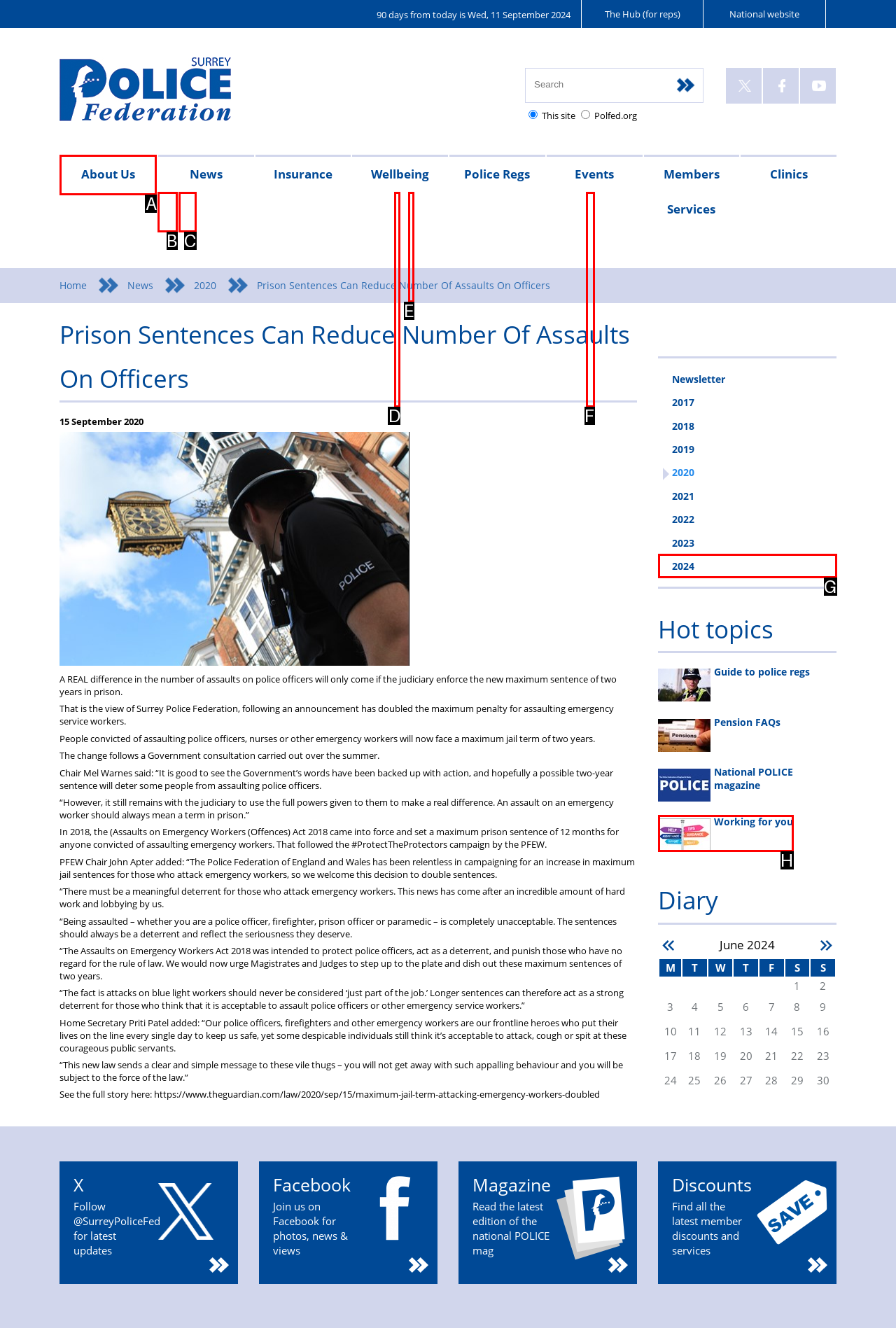Find the option that matches this description: Microscopes
Provide the corresponding letter directly.

None